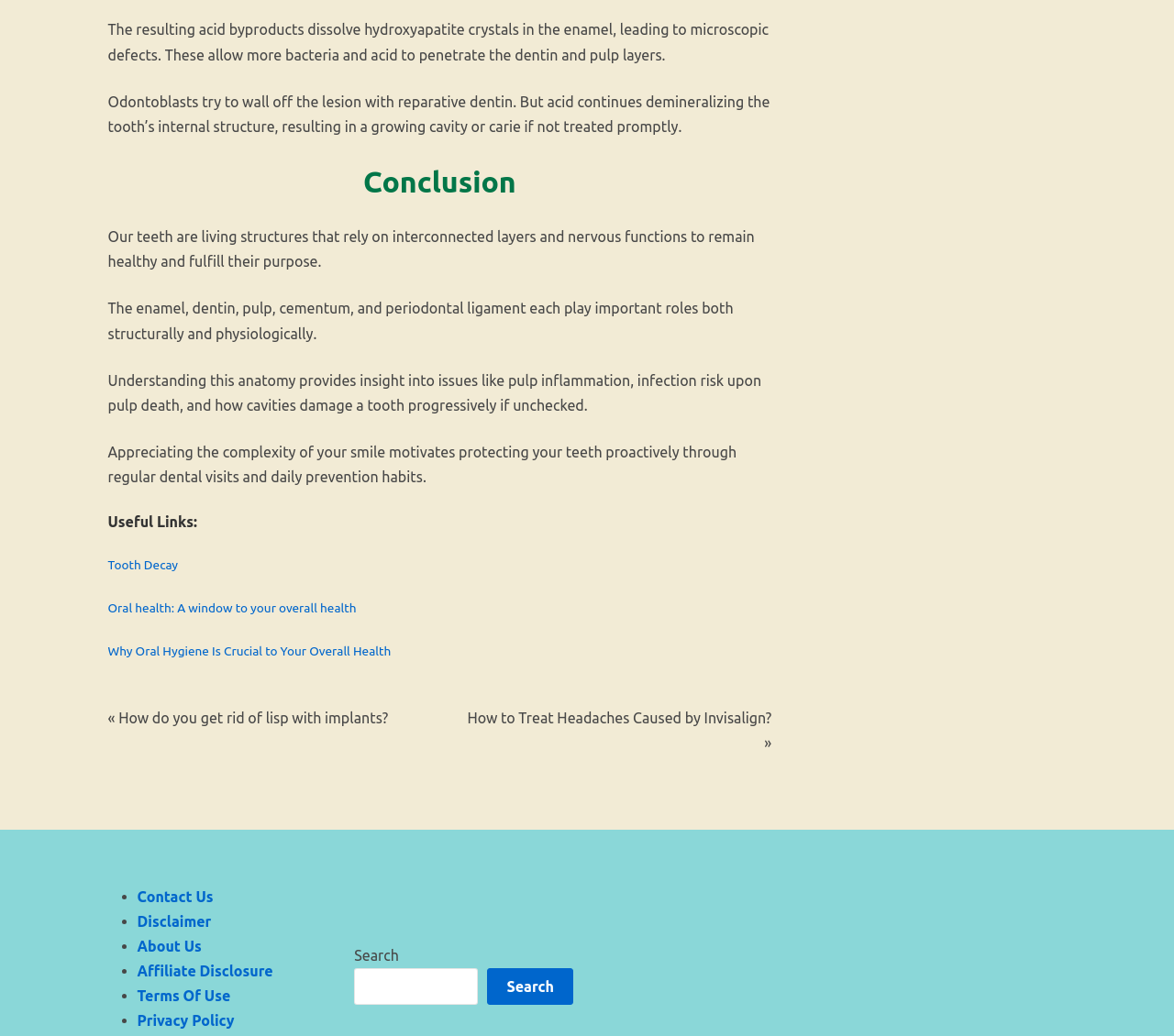Determine the bounding box of the UI element mentioned here: "Affiliate Disclosure". The coordinates must be in the format [left, top, right, bottom] with values ranging from 0 to 1.

[0.117, 0.929, 0.233, 0.945]